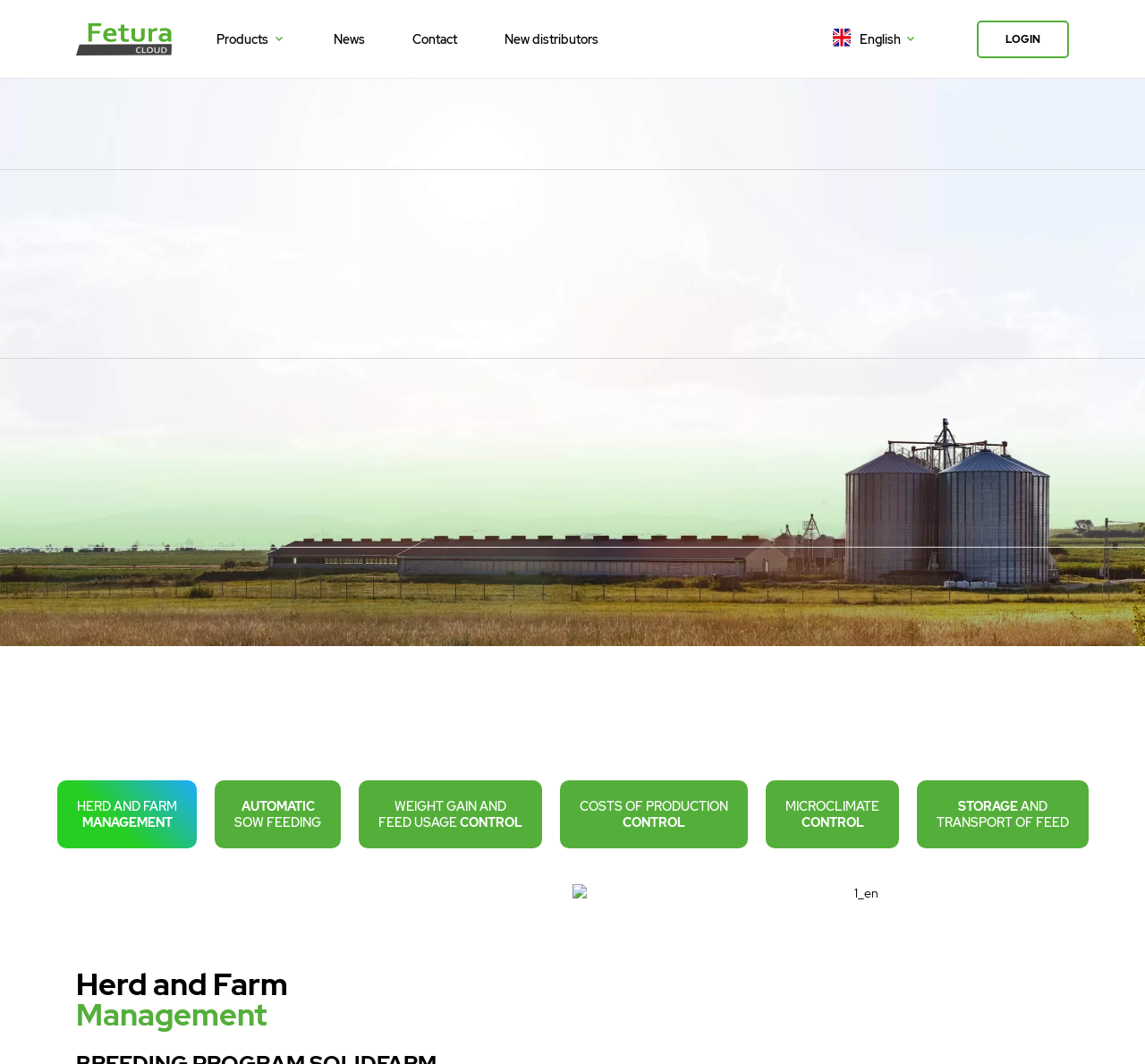What is the name of the cloud-based solution?
Please provide a full and detailed response to the question.

The name of the cloud-based solution can be found in the top-left corner of the webpage, where it is written as 'Fetura CLOUD' in a heading element.